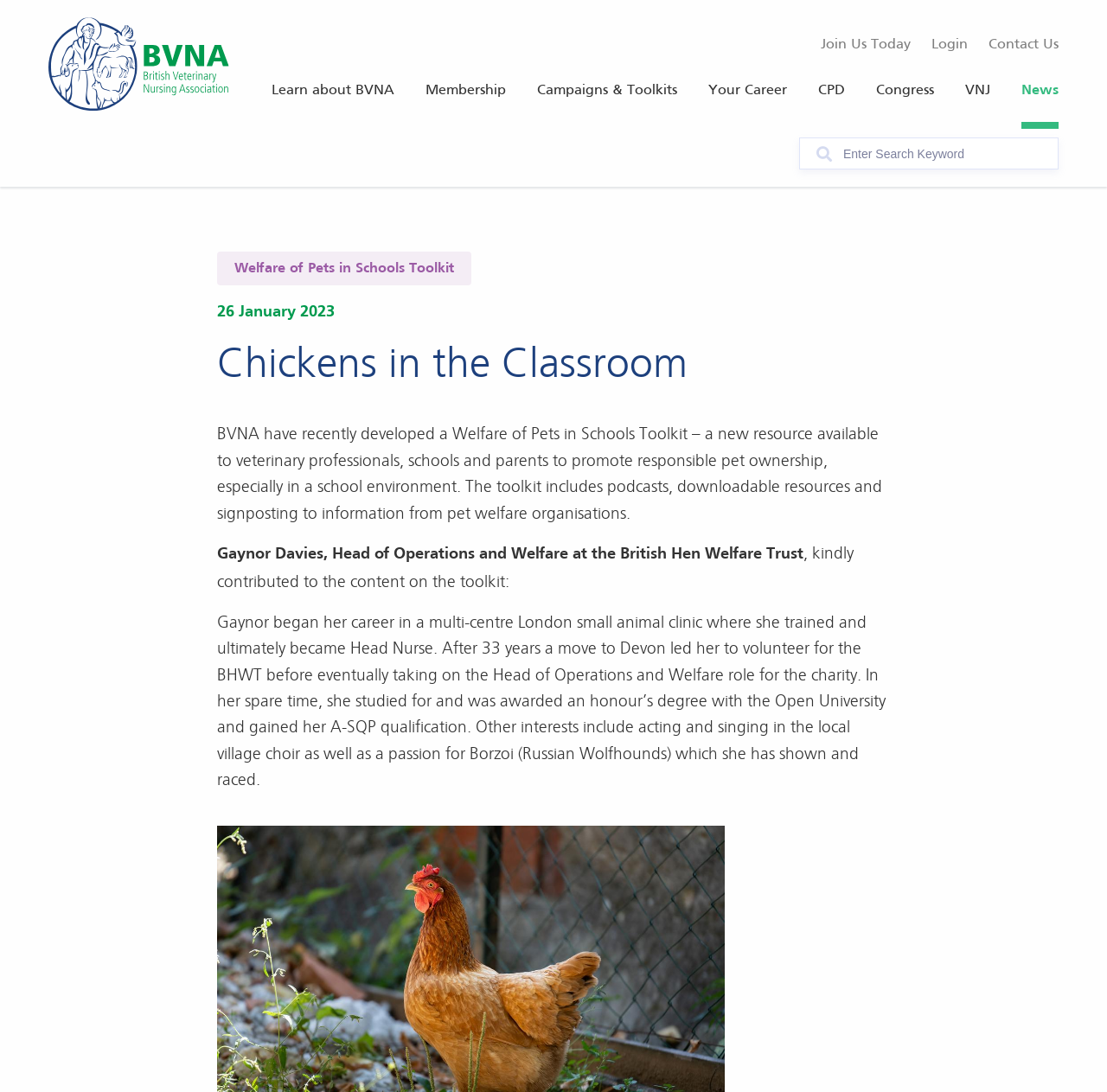Identify the bounding box coordinates of the region I need to click to complete this instruction: "Search for a keyword".

[0.722, 0.126, 0.956, 0.155]